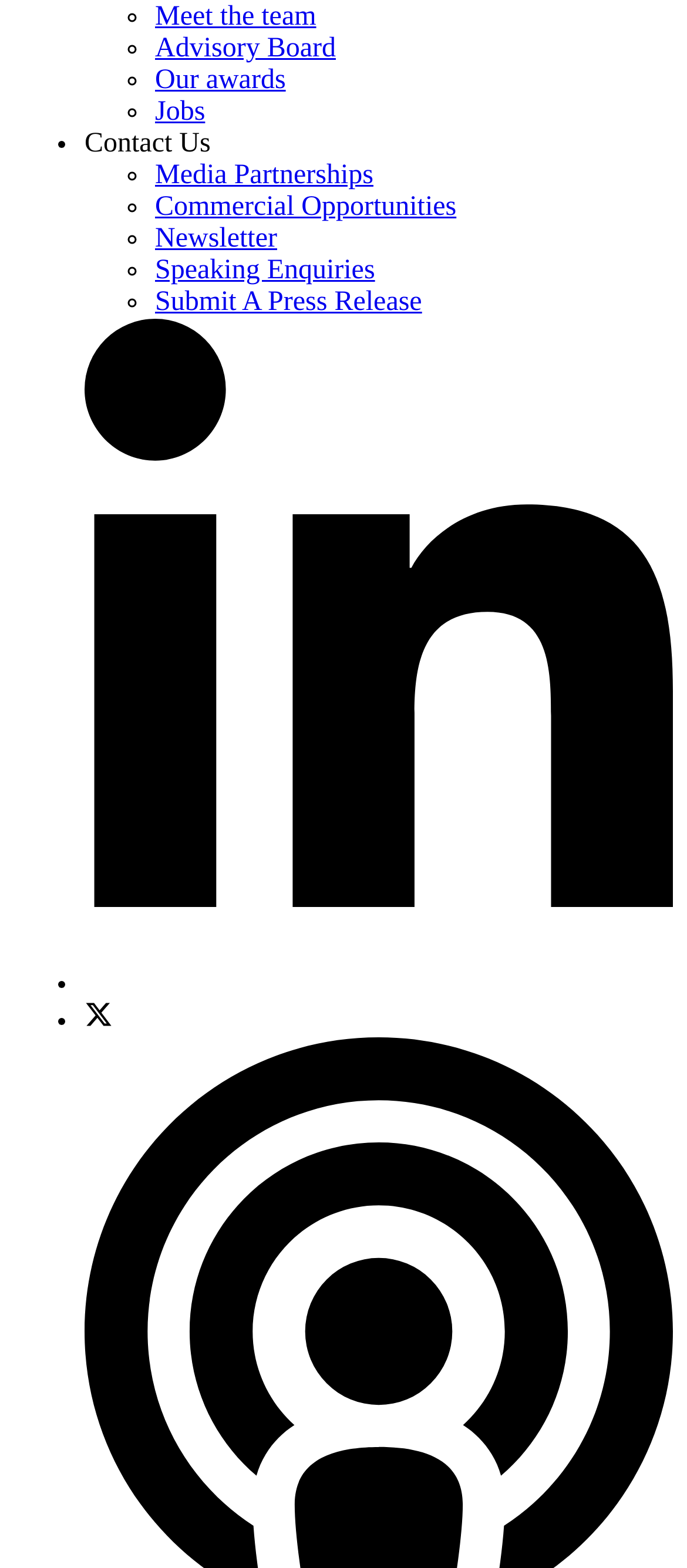Using the element description Accept, predict the bounding box coordinates for the UI element. Provide the coordinates in (top-left x, top-left y, bottom-right x, bottom-right y) format with values ranging from 0 to 1.

None